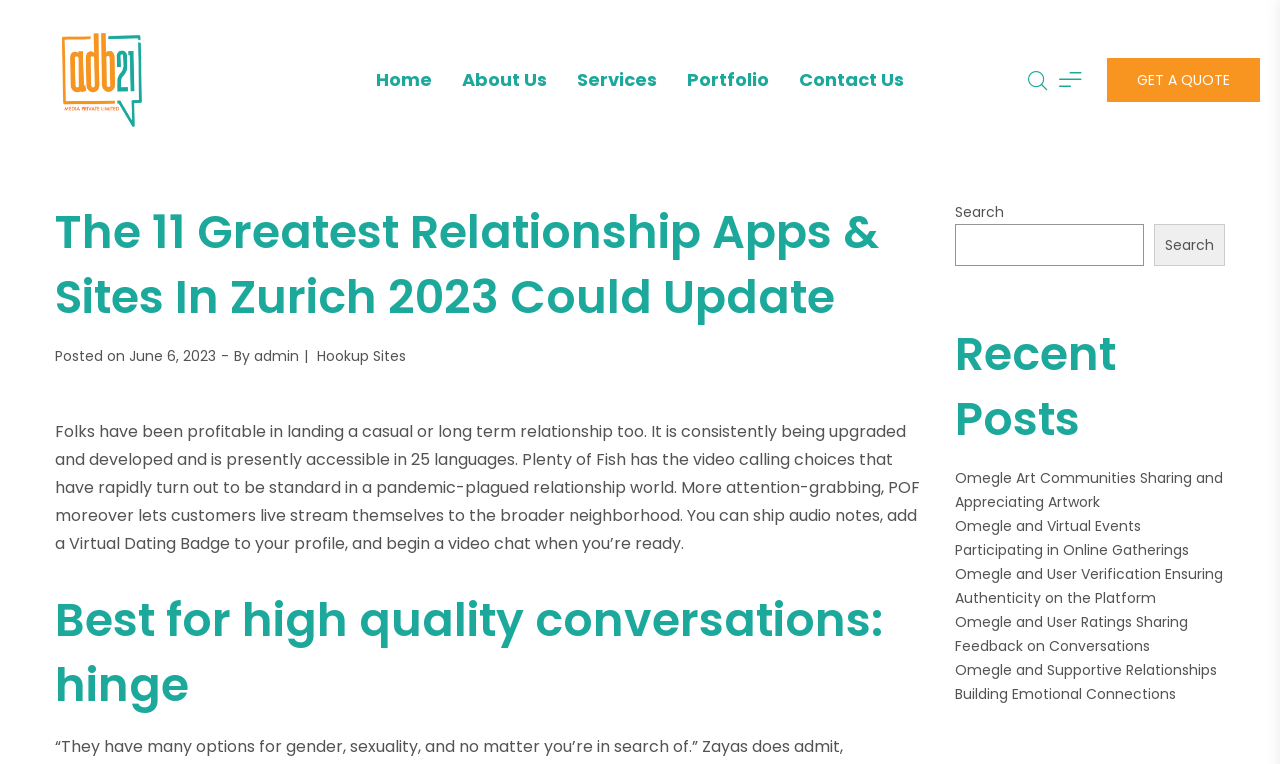What is the position of the search bar on the webpage?
Please provide a single word or phrase in response based on the screenshot.

Top right